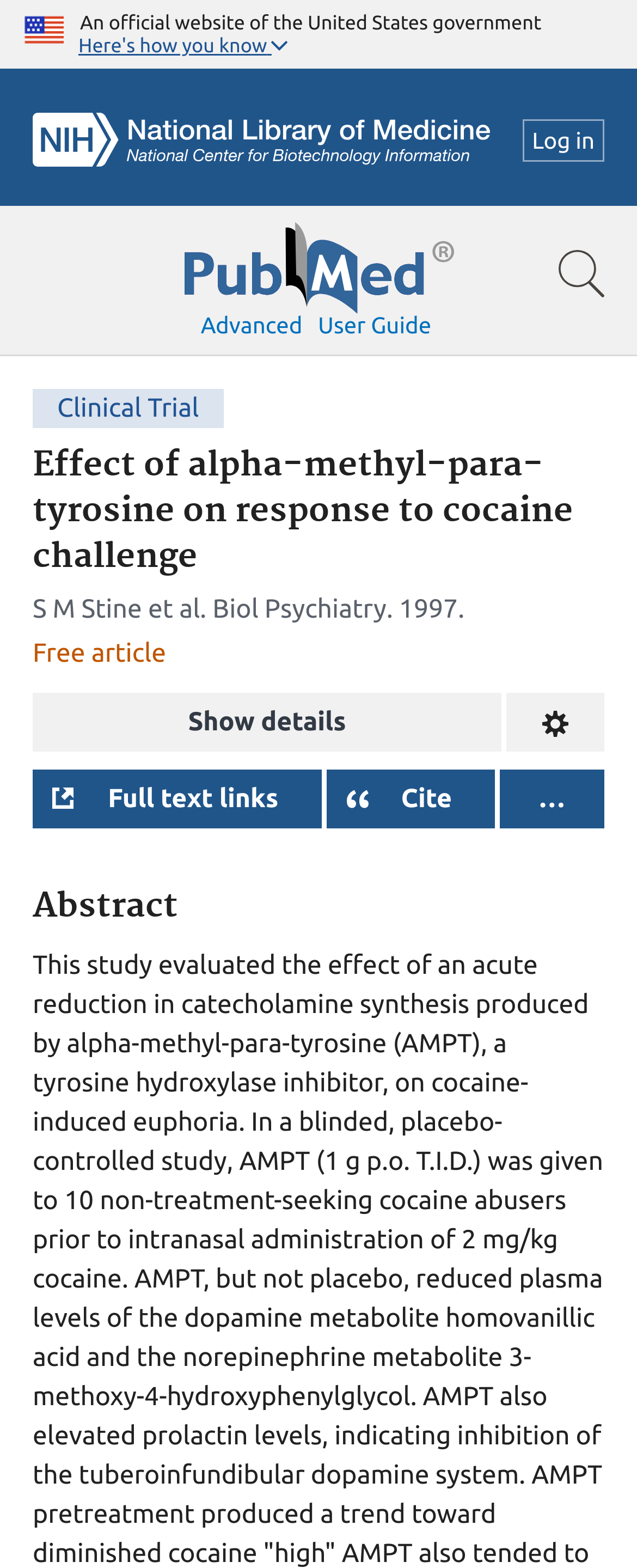Answer the following query concisely with a single word or phrase:
Is the full text of the study available?

Yes